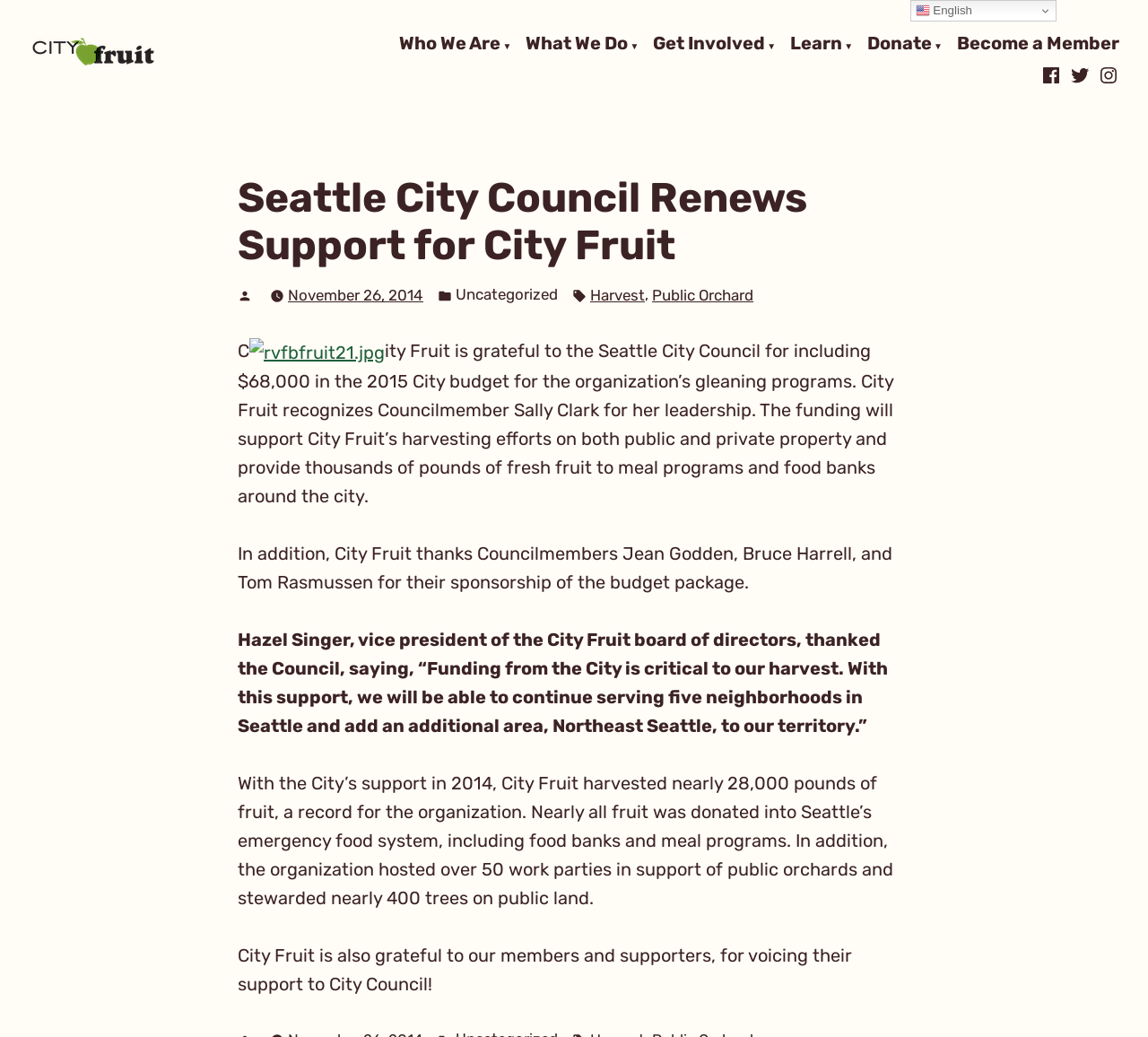Specify the bounding box coordinates for the region that must be clicked to perform the given instruction: "Click on the 'Who We Are' menu".

[0.348, 0.035, 0.446, 0.05]